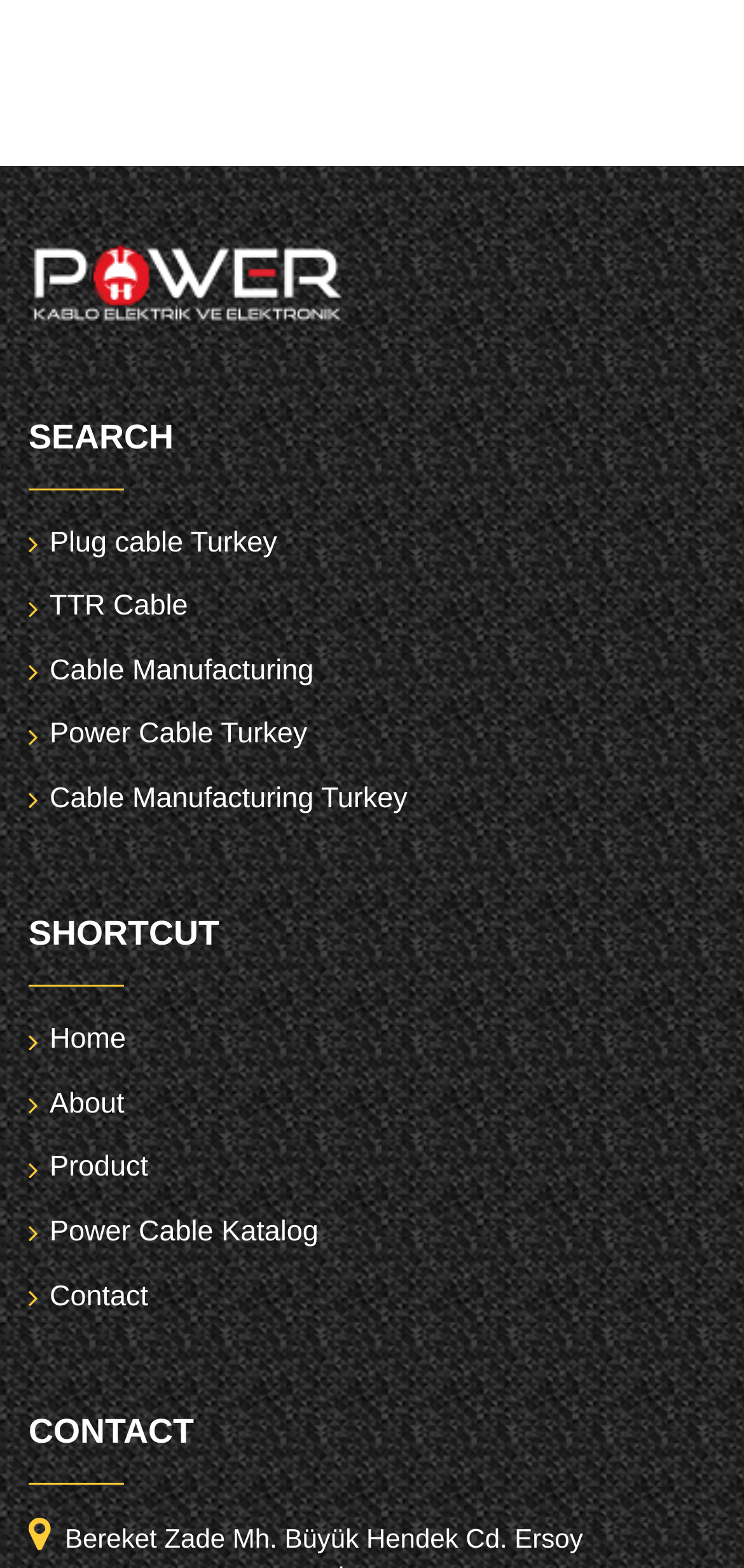Respond with a single word or phrase to the following question: How many power cable related links are there?

2